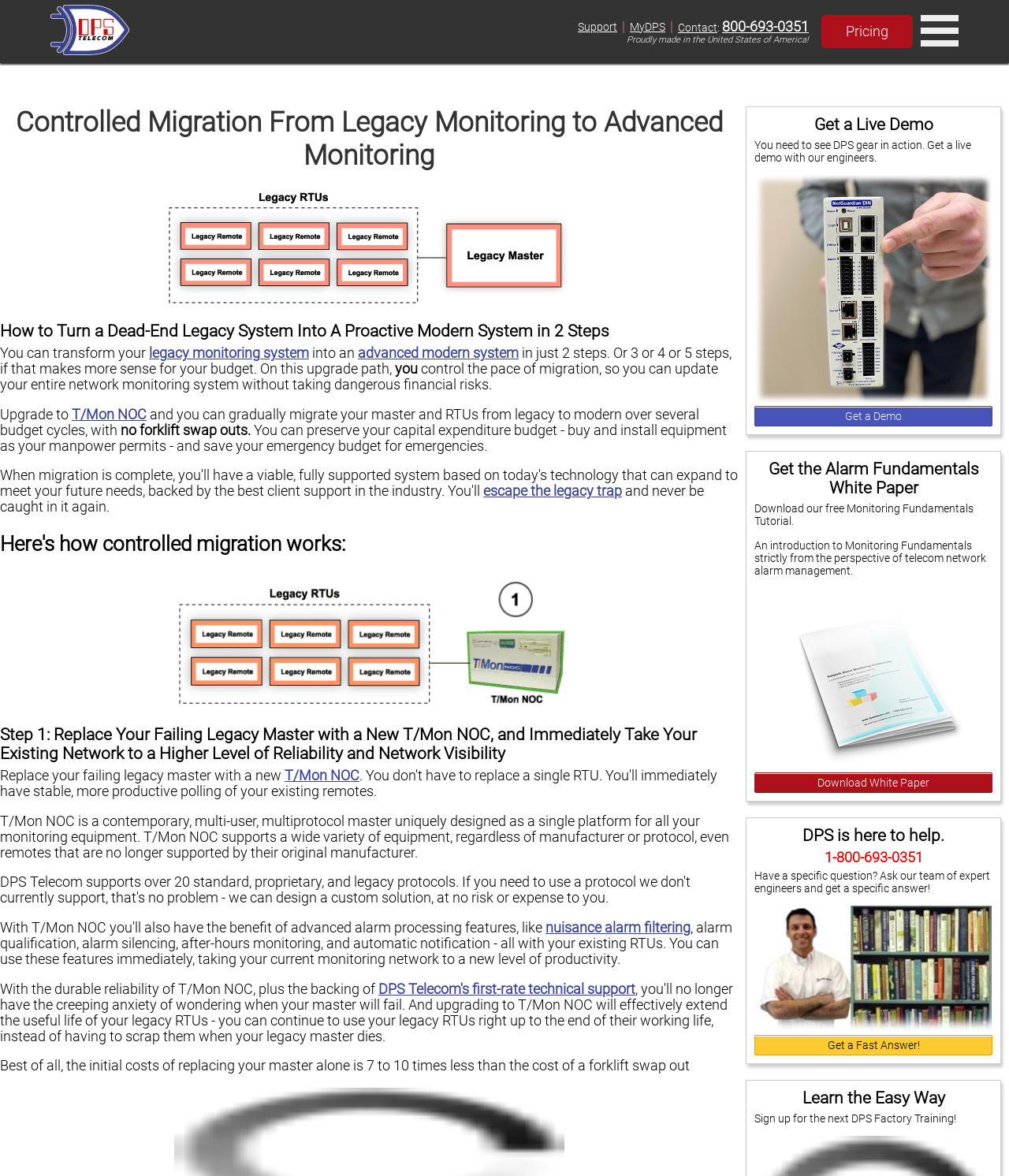What is the contact number for DPS?
Relying on the image, give a concise answer in one word or a brief phrase.

800-693-0351